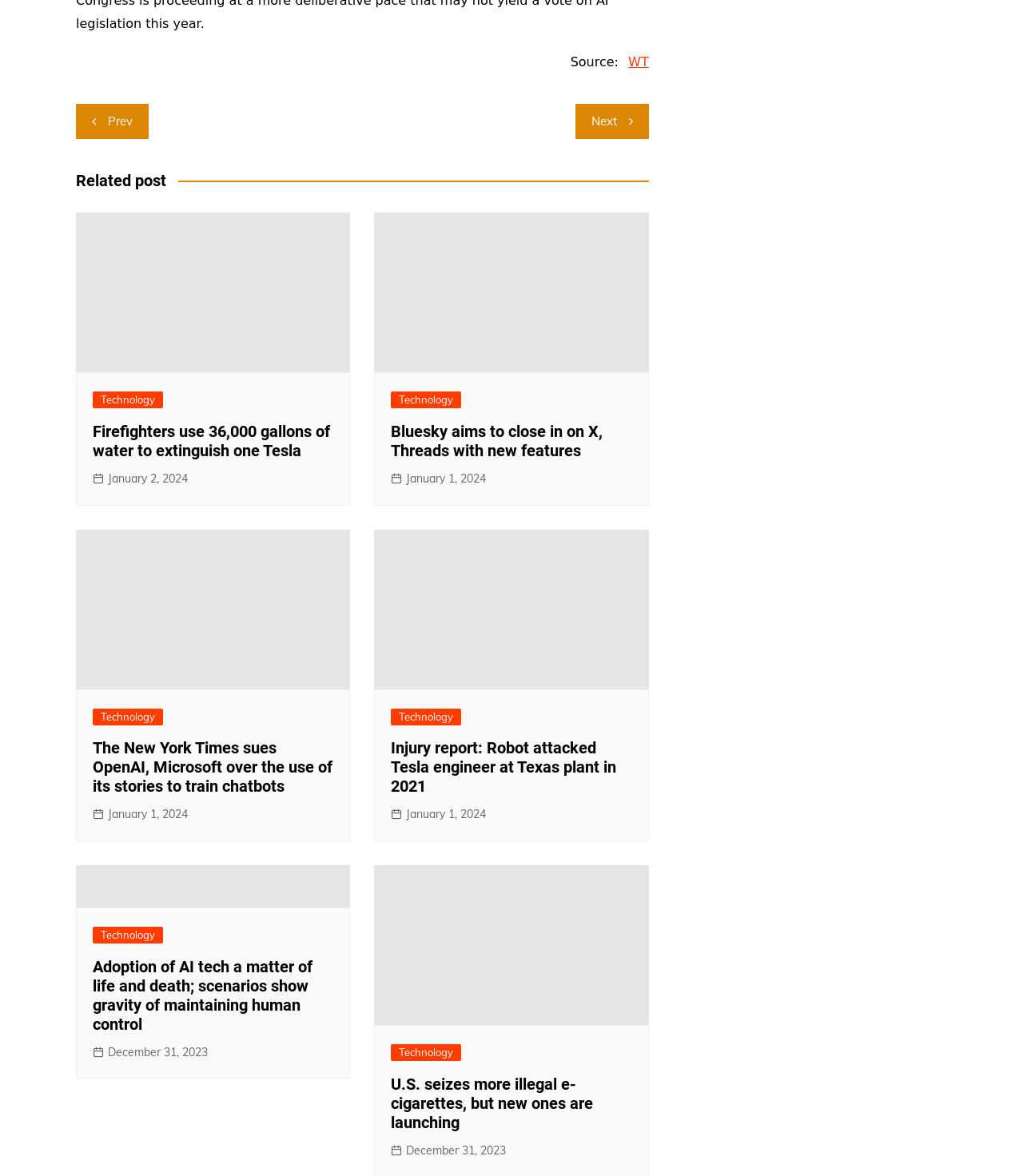Predict the bounding box coordinates of the area that should be clicked to accomplish the following instruction: "Click on 'WT' link". The bounding box coordinates should consist of four float numbers between 0 and 1, i.e., [left, top, right, bottom].

[0.614, 0.044, 0.634, 0.061]